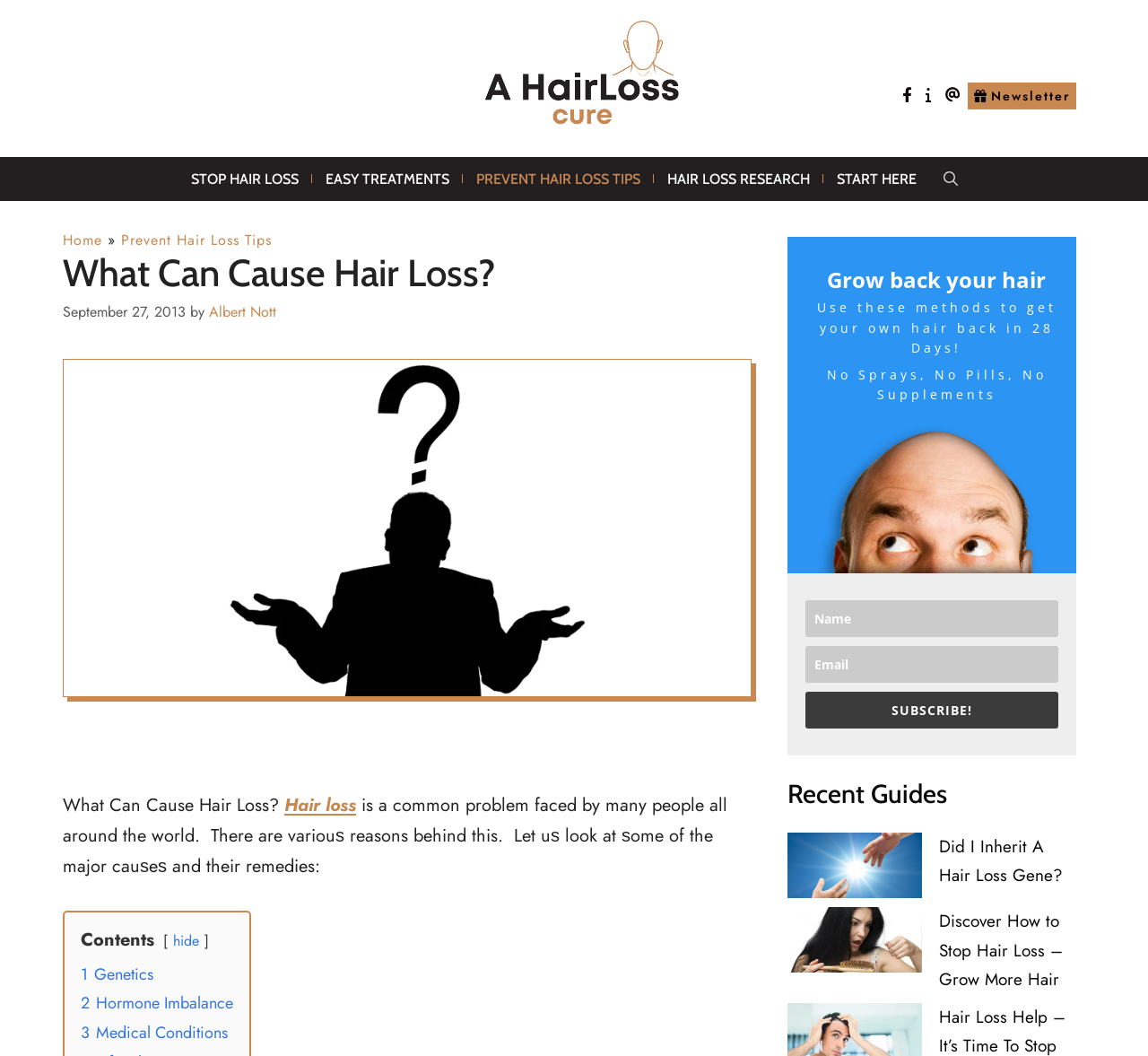Using the image as a reference, answer the following question in as much detail as possible:
What is the date of the article?

The date of the article is mentioned as 'September 27, 2013' in the time element on the webpage.